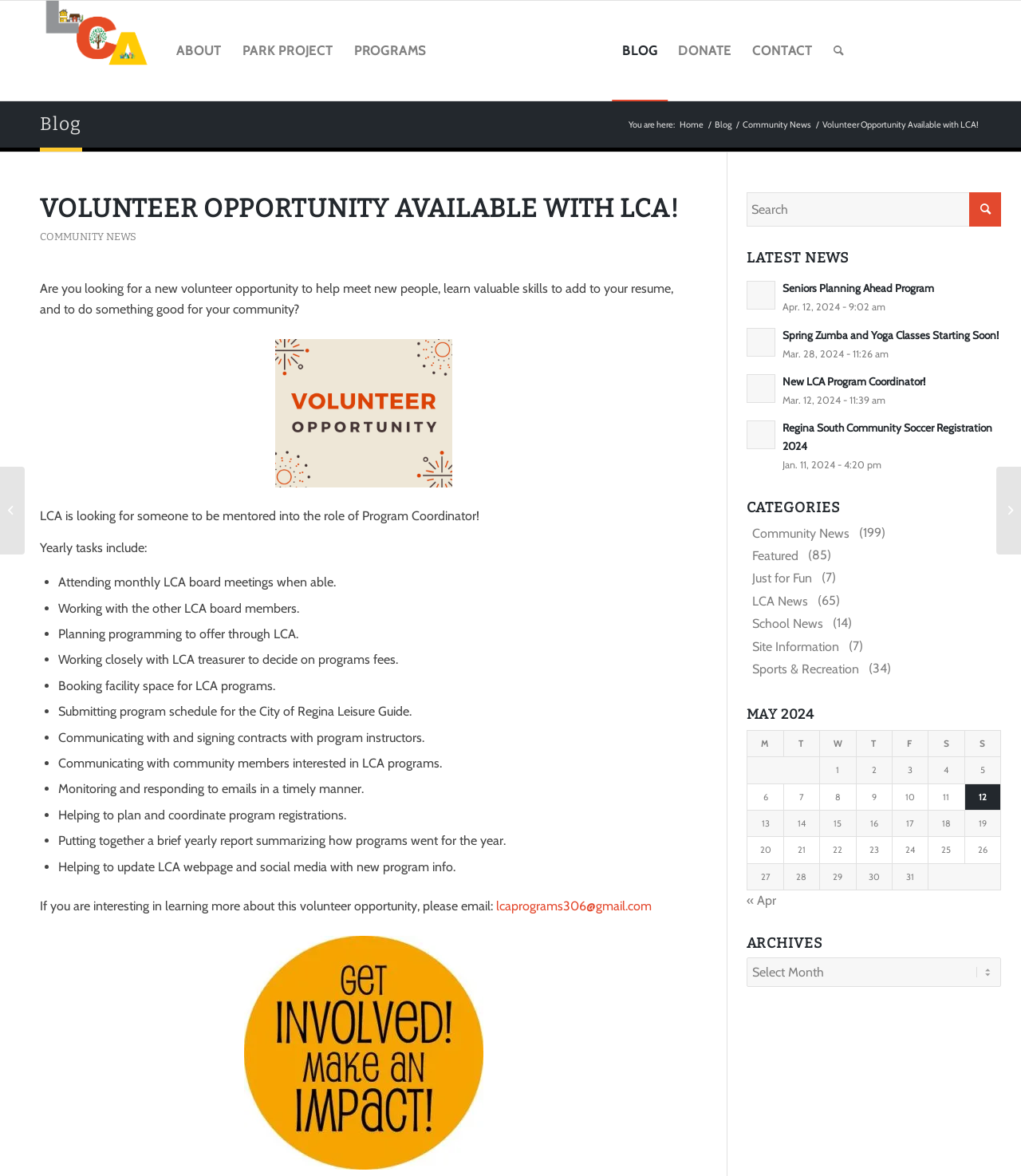Determine the bounding box coordinates of the UI element described by: "Park Project".

[0.228, 0.001, 0.337, 0.085]